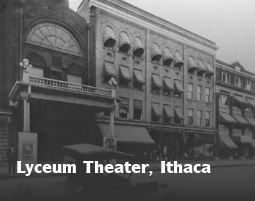Provide your answer in a single word or phrase: 
What is parked nearby the Lyceum Theater?

Vintage automobiles